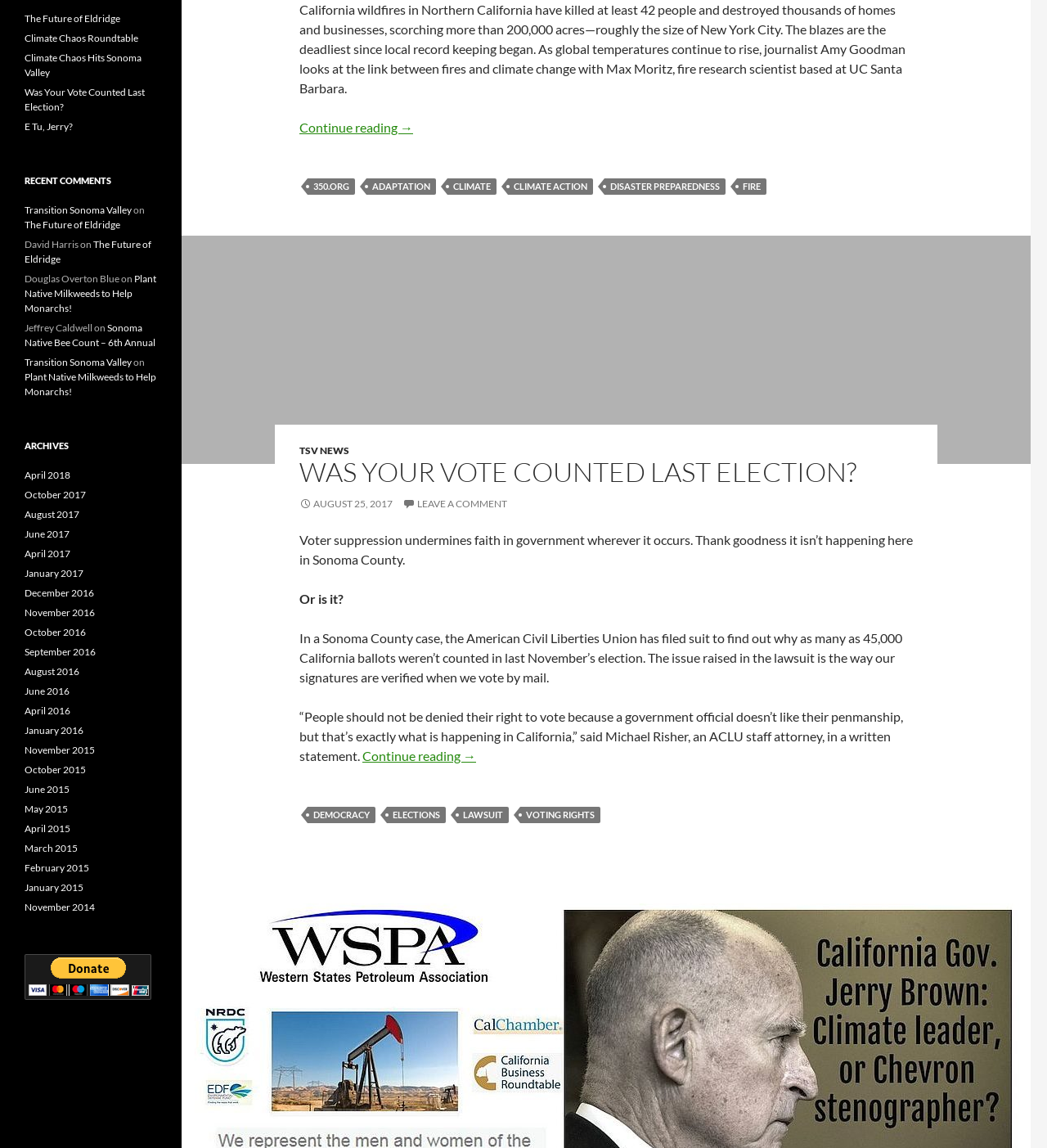Can you determine the bounding box coordinates of the area that needs to be clicked to fulfill the following instruction: "Go to HOME"?

None